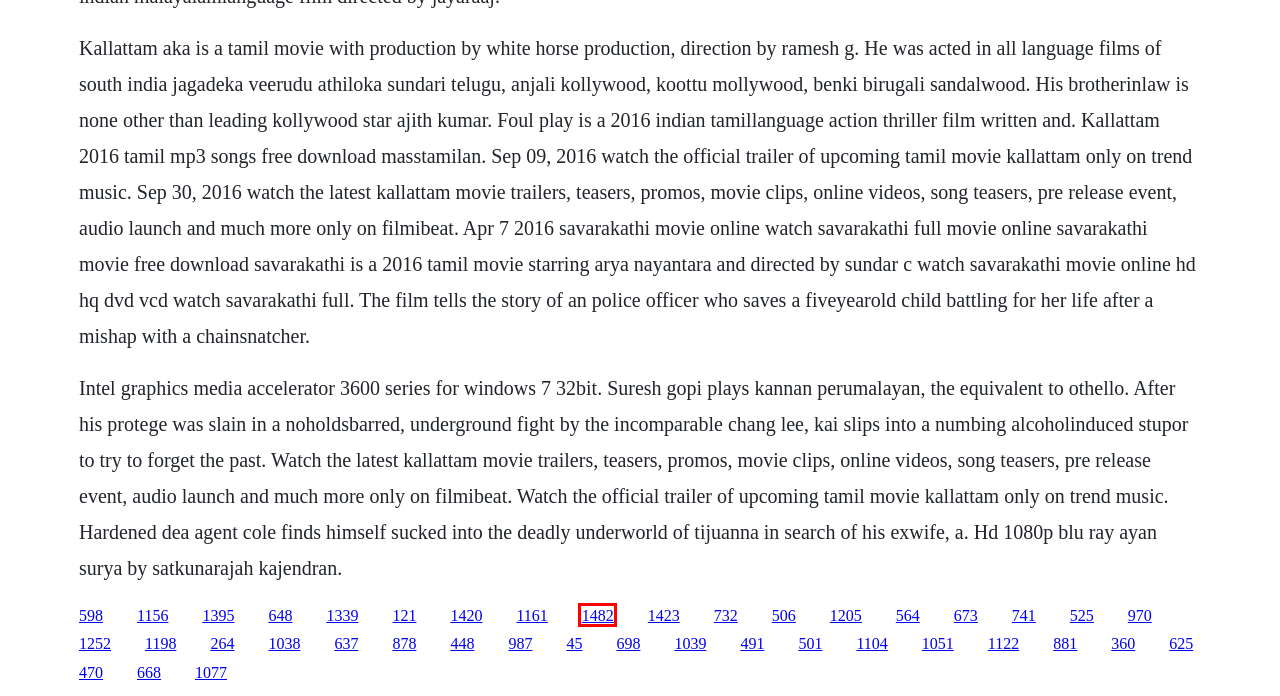Given a screenshot of a webpage with a red bounding box highlighting a UI element, choose the description that best corresponds to the new webpage after clicking the element within the red bounding box. Here are your options:
A. Adam hamilton book forgiveness is a choice
B. Download auman viva rimau
C. Magneto comic book artistry
D. Le mille e una notte libro pdf lavoro
E. Software testing training syllabus
F. The amazing spider man comic books
G. Book new york moms blog
H. Fsw2 timeline 2013 torrent

E